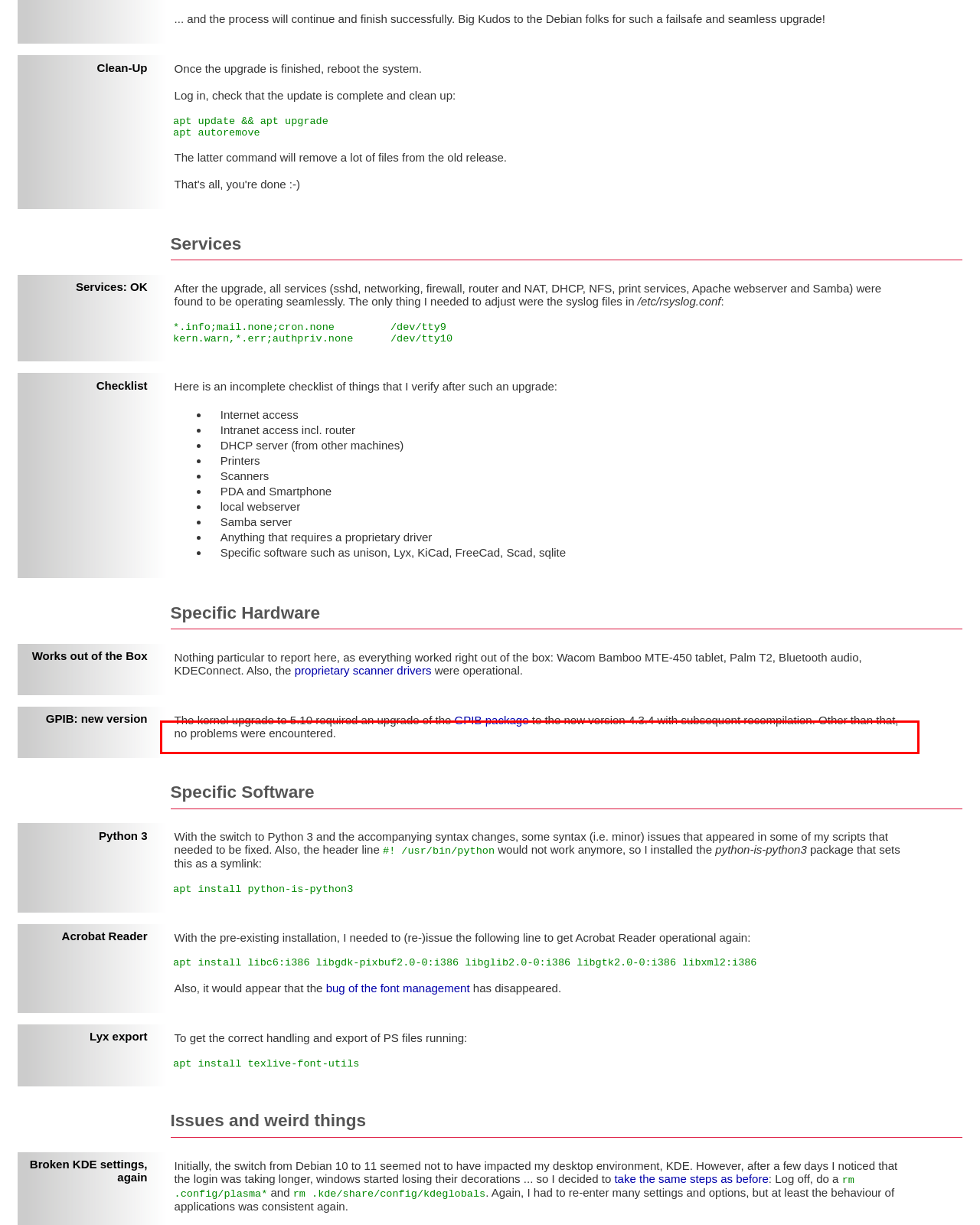Look at the screenshot of the webpage, locate the red rectangle bounding box, and generate the text content that it contains.

The kernel upgrade to 5.10 required an upgrade of the GPIB package to the new version 4.3.4 with subsequent recompilation. Other than that, no problems were encountered.